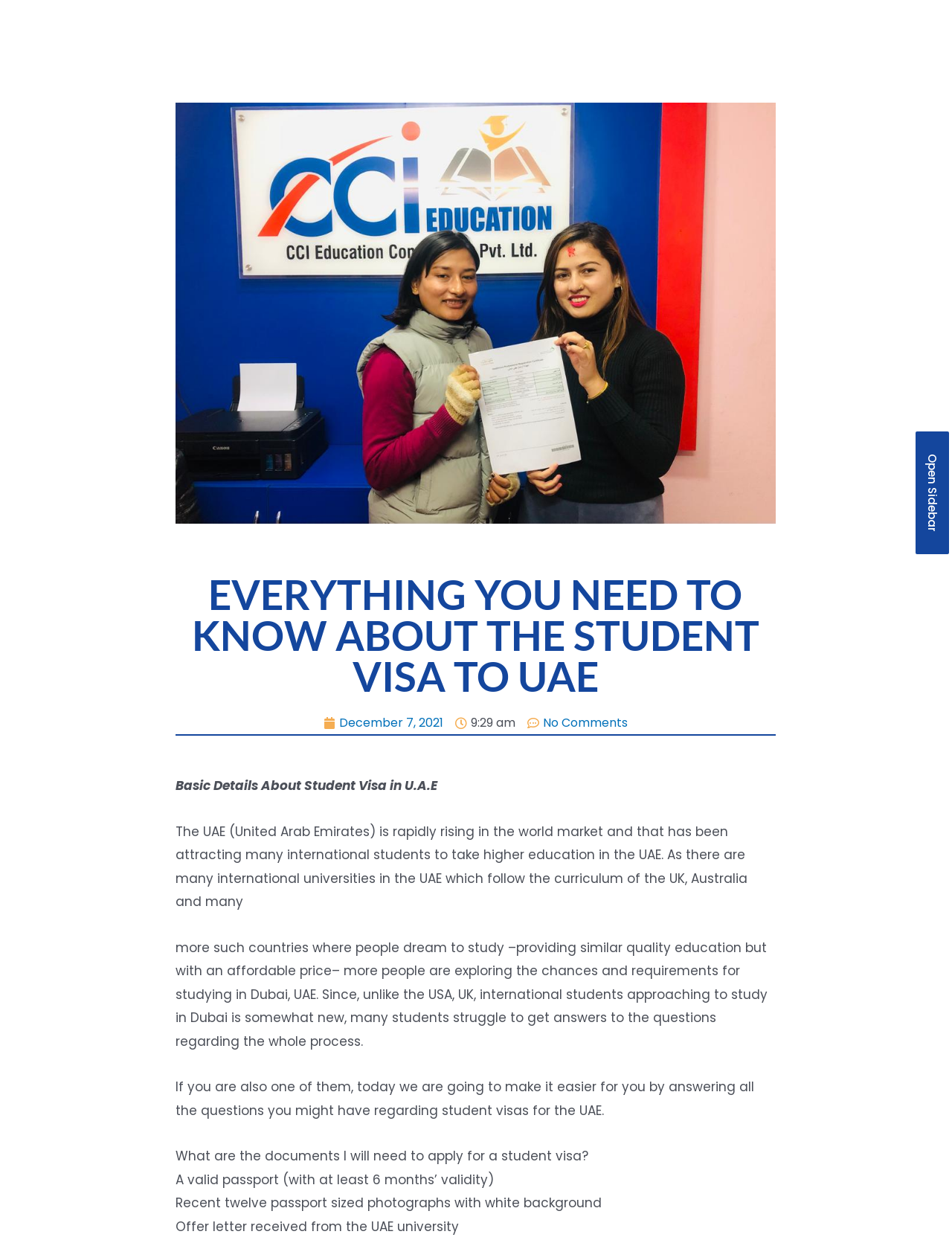Provide your answer in one word or a succinct phrase for the question: 
What is the country where international students are taking higher education?

UAE